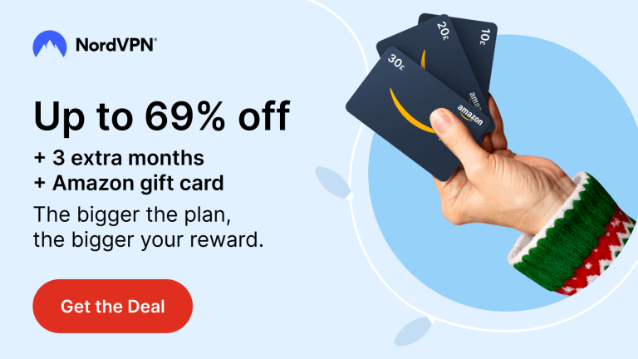What is the value of the smallest gift card?
Please provide a comprehensive and detailed answer to the question.

The hand in the advertisement is holding several gift cards, and the caption mentions that the values of the gift cards are $30, $20, and $10. Therefore, the smallest gift card has a value of $10.